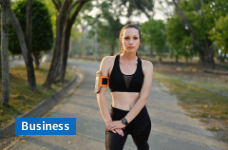What is the color of the rectangular label?
Provide a comprehensive and detailed answer to the question.

The rectangular label to the left of the woman is blue in color, and it reads 'Business', suggesting a context that explores the intersection of health, fitness, and entrepreneurship.